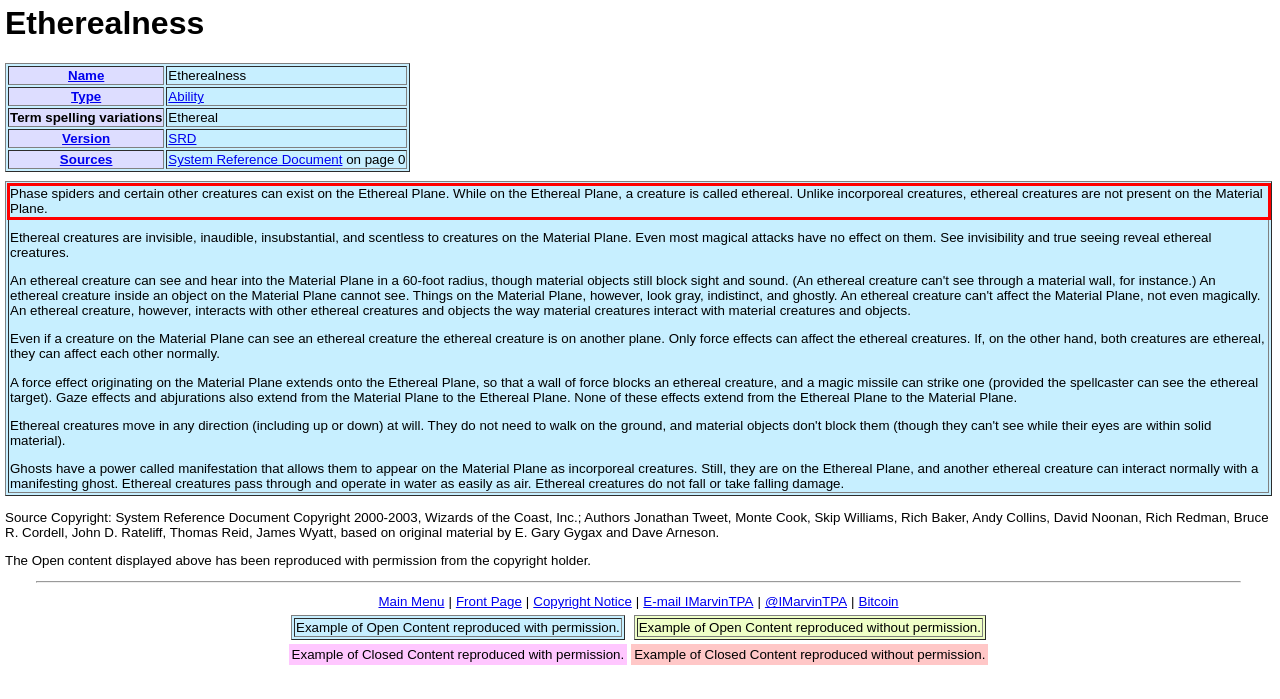Please perform OCR on the text within the red rectangle in the webpage screenshot and return the text content.

Phase spiders and certain other creatures can exist on the Ethereal Plane. While on the Ethereal Plane, a creature is called ethereal. Unlike incorporeal creatures, ethereal creatures are not present on the Material Plane.